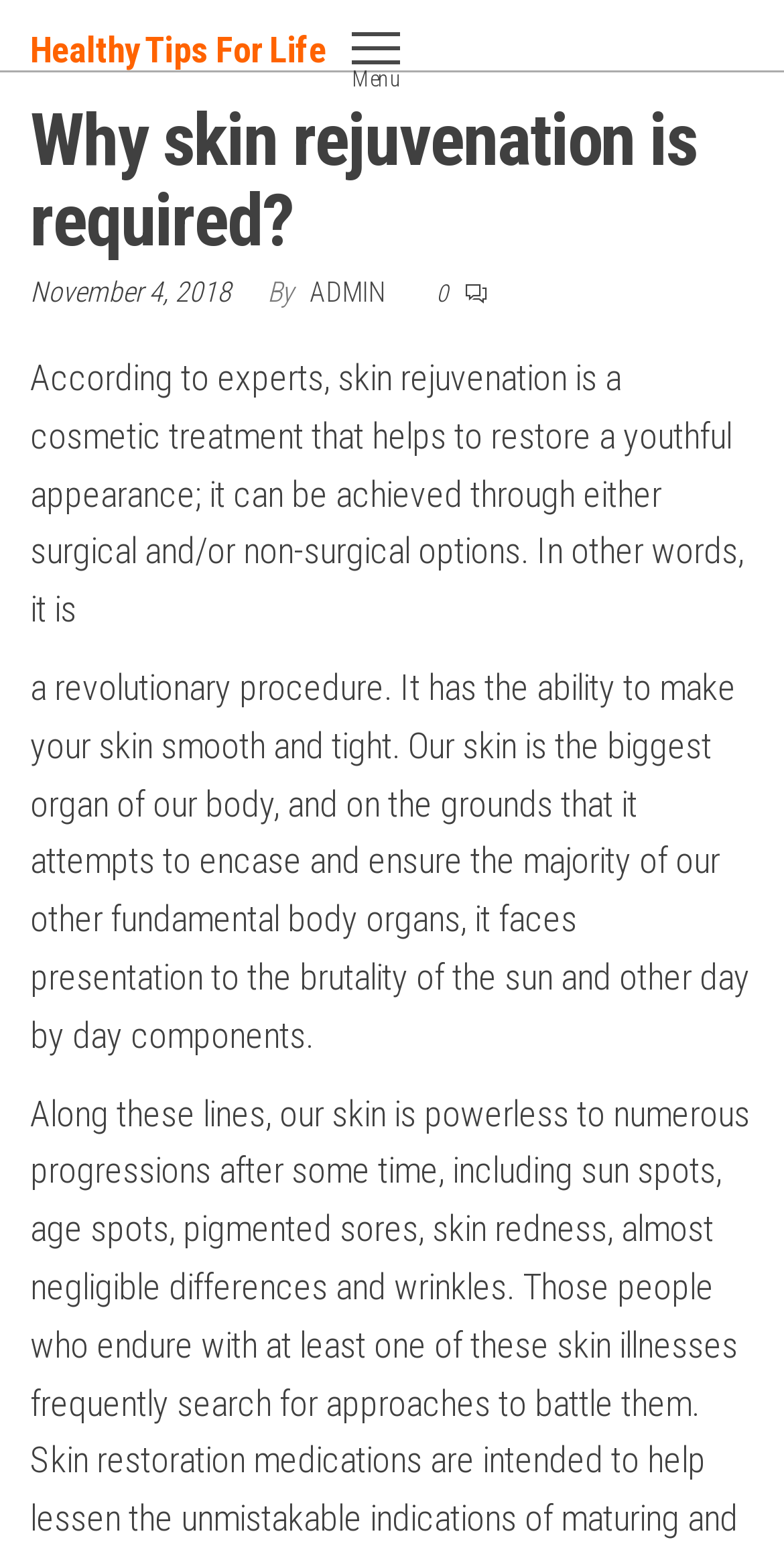Who is the author of the article?
From the screenshot, provide a brief answer in one word or phrase.

ADMIN